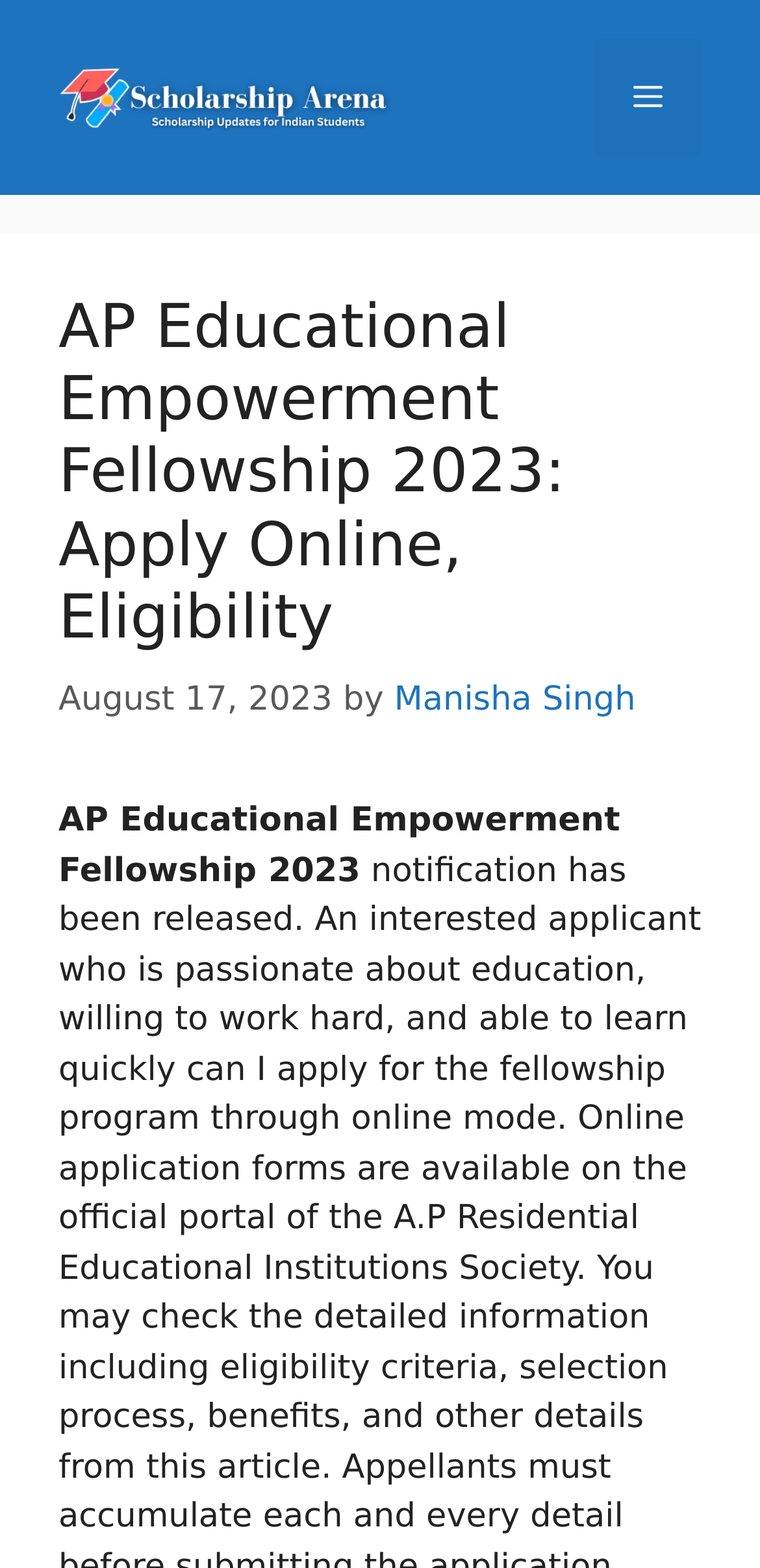Bounding box coordinates should be provided in the format (top-left x, top-left y, bottom-right x, bottom-right y) with all values between 0 and 1. Identify the bounding box for this UI element: Menu

[0.782, 0.025, 0.923, 0.099]